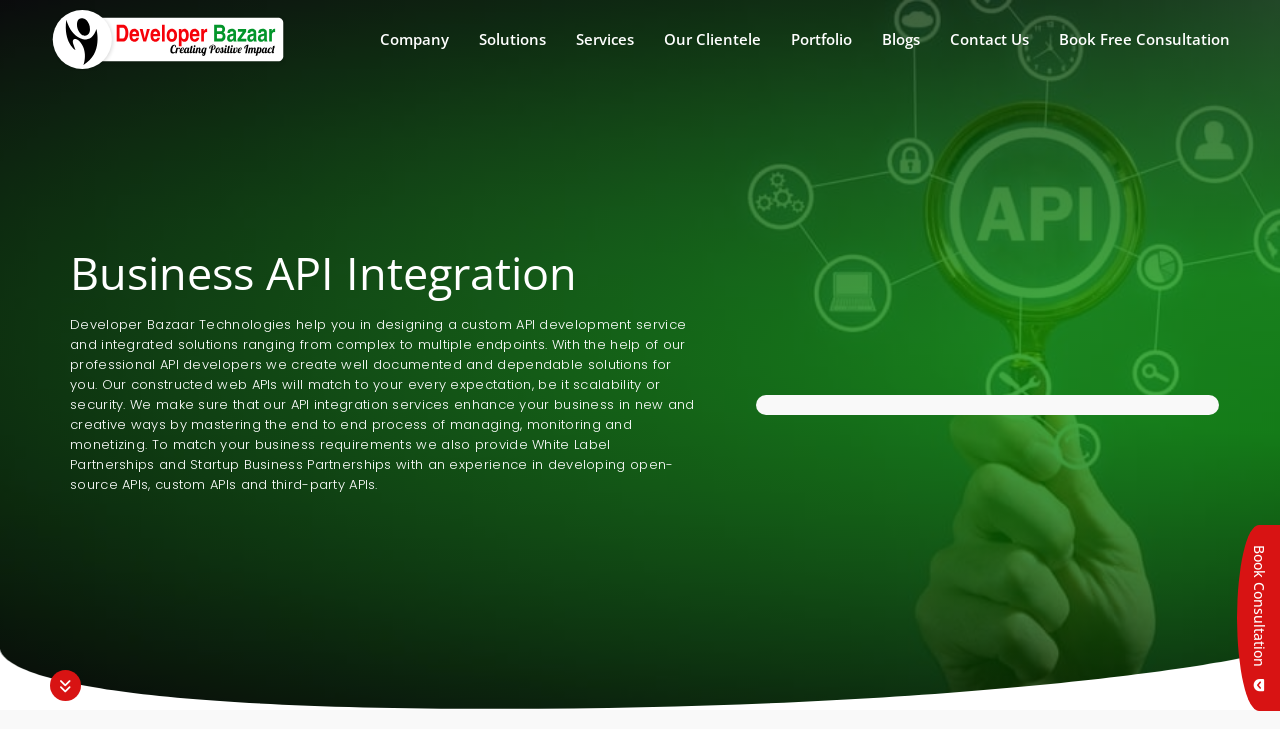Can you identify and provide the main heading of the webpage?

Business API Integration